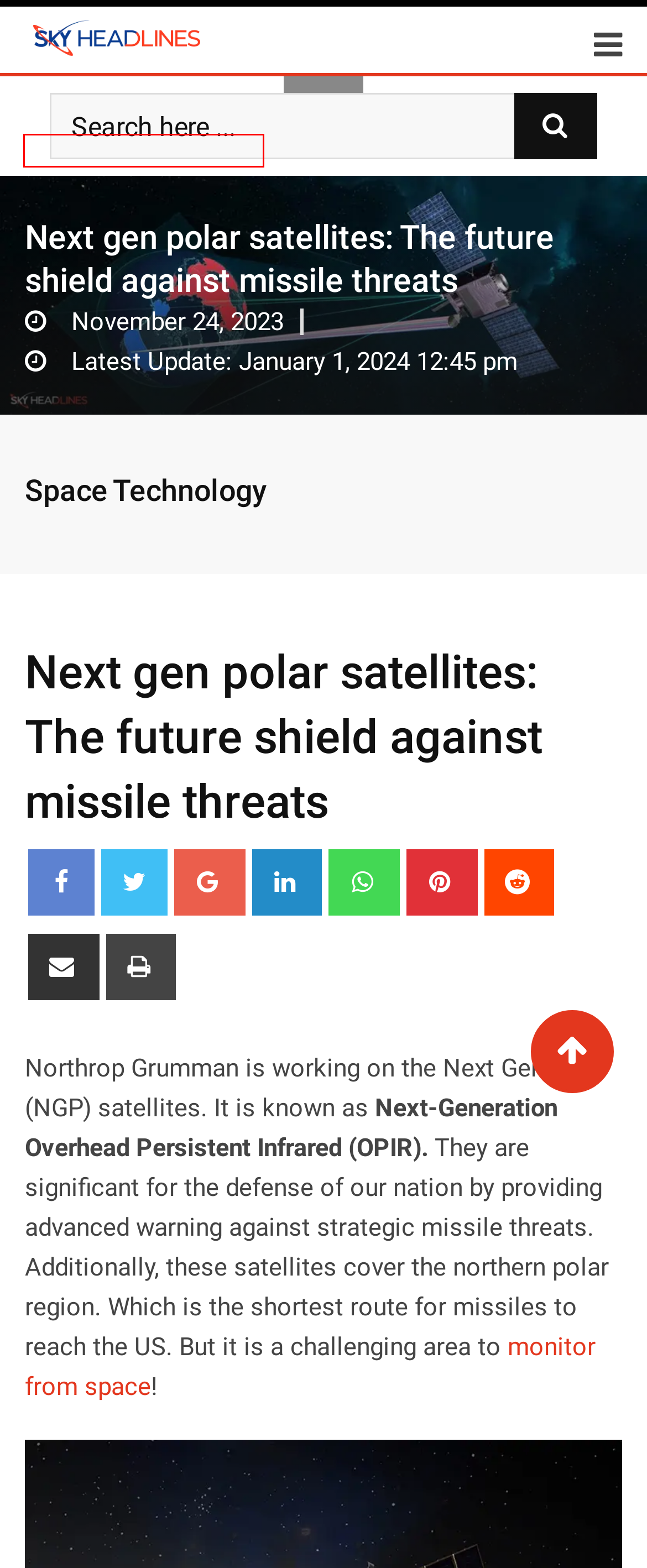Look at the screenshot of the webpage and find the element within the red bounding box. Choose the webpage description that best fits the new webpage that will appear after clicking the element. Here are the candidates:
A. Voyager Mission: Exploring the Outer reaches of the Solar System
B. Latest in Space Exploration, Astronomy News - Sky Headlines
C. Icy Asteroids Reveal Neptune's Secrets by Webb Telescope - Sky Headlines
D. Space Technology Archives - Sky Headlines
E. Soyuz MS-25 Crew Scheduled for Liftoff on March 21st, 2024
F. You searched for monitor from space - Sky Headlines
G. Japan's Space One Rocket Explodes After Launch - Sky Headlines
H. Webb finds the secrets of gas planets atmospheres - Sky Headlines

D